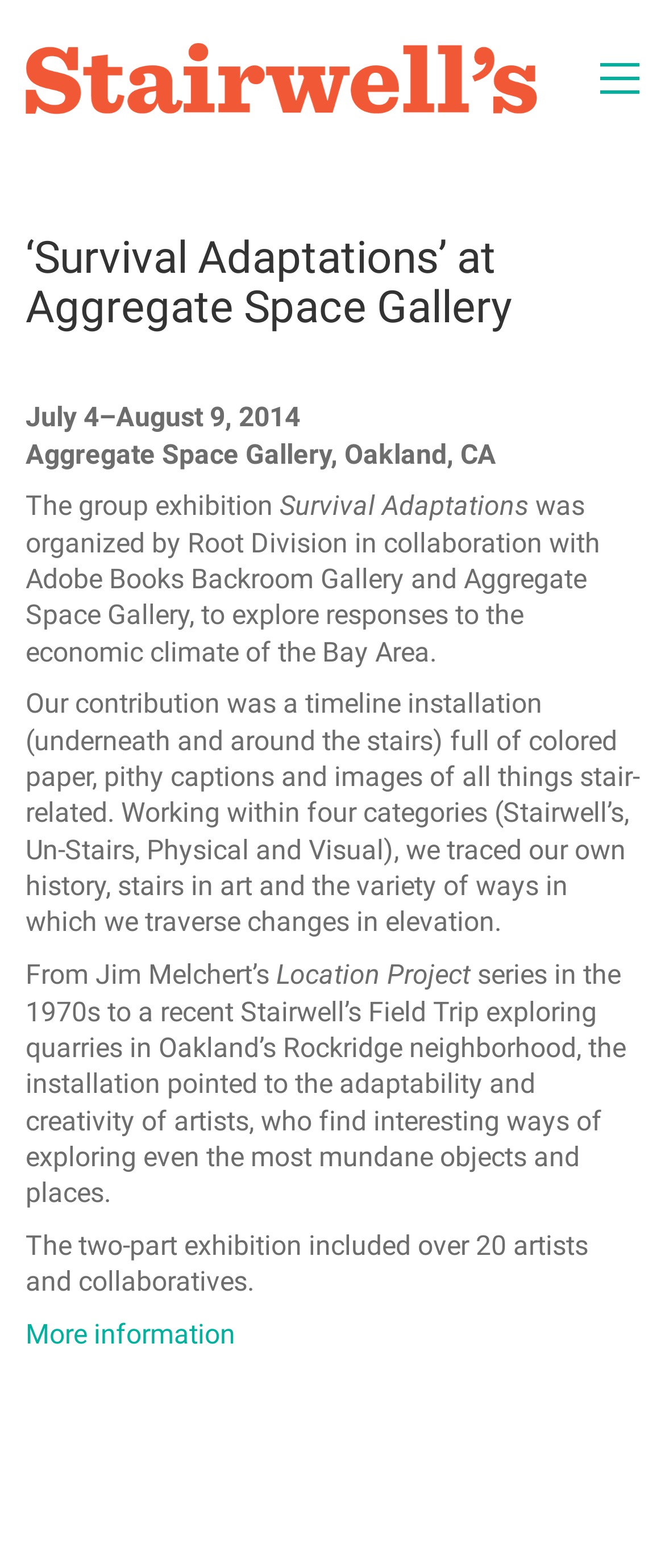How many artists and collaboratives are included in the exhibition?
Please utilize the information in the image to give a detailed response to the question.

I found the answer by looking at the StaticText element with the text 'The two-part exhibition included over 20 artists and collaboratives.' which indicates the number of artists and collaboratives involved.